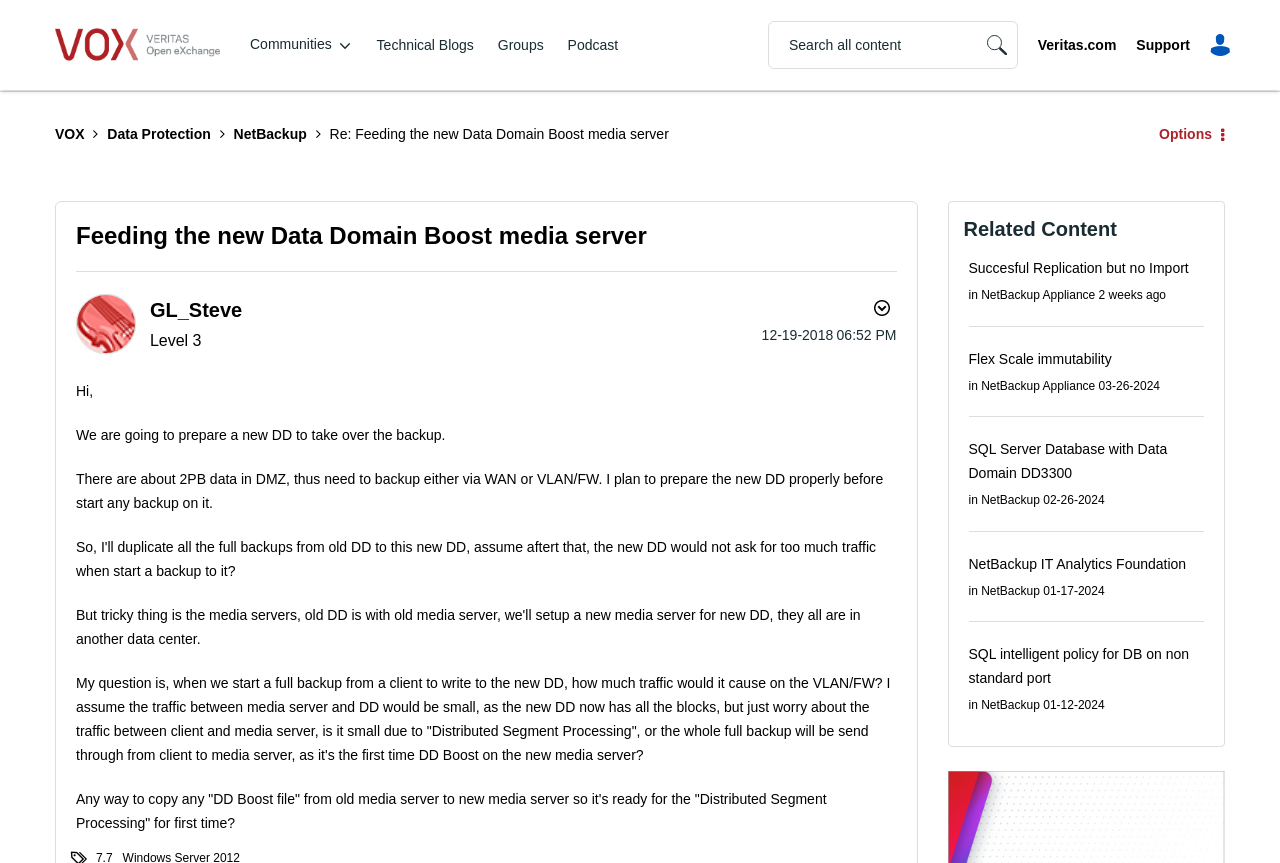Find and provide the bounding box coordinates for the UI element described with: "name="submitContext" value="Search"".

[0.747, 0.025, 0.81, 0.079]